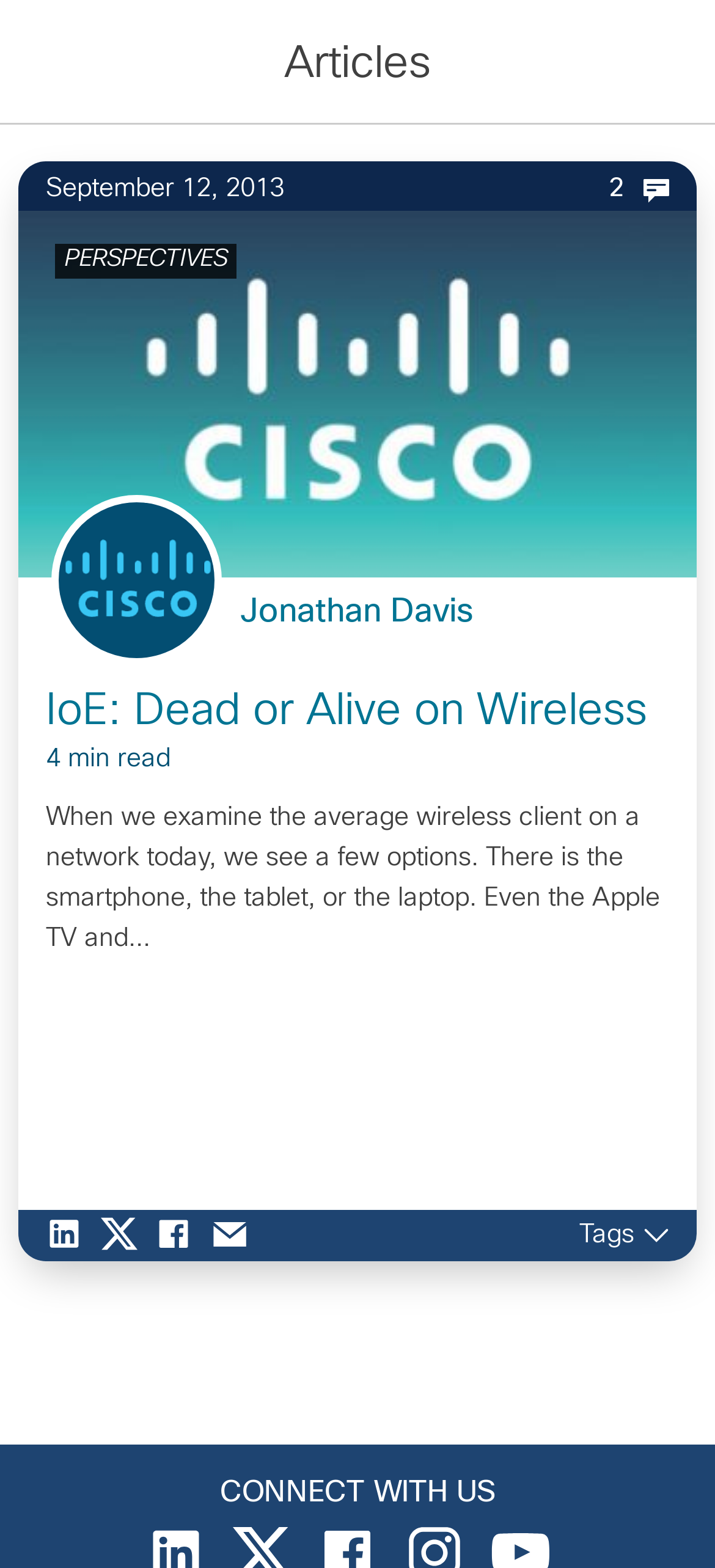What is the date of the article?
Please provide a comprehensive answer to the question based on the webpage screenshot.

The date of the article can be found in the static text element 'September 12, 2013' which is located at the top of the webpage, indicating the publication date of the article.